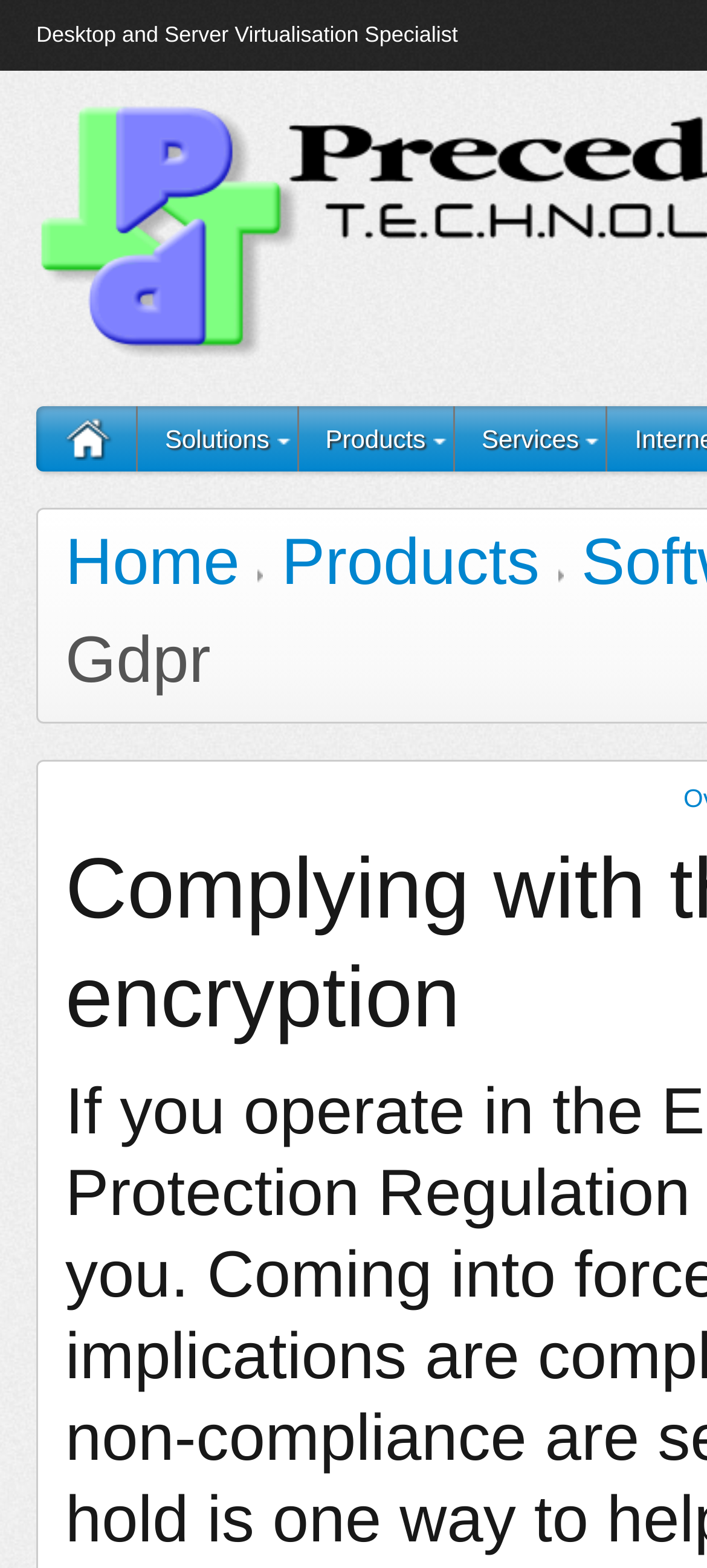Utilize the information from the image to answer the question in detail:
How many main menu items are there?

I counted the number of link elements at the top of the page and found that there are three main menu items: 'Solutions', 'Products', and 'Services'.